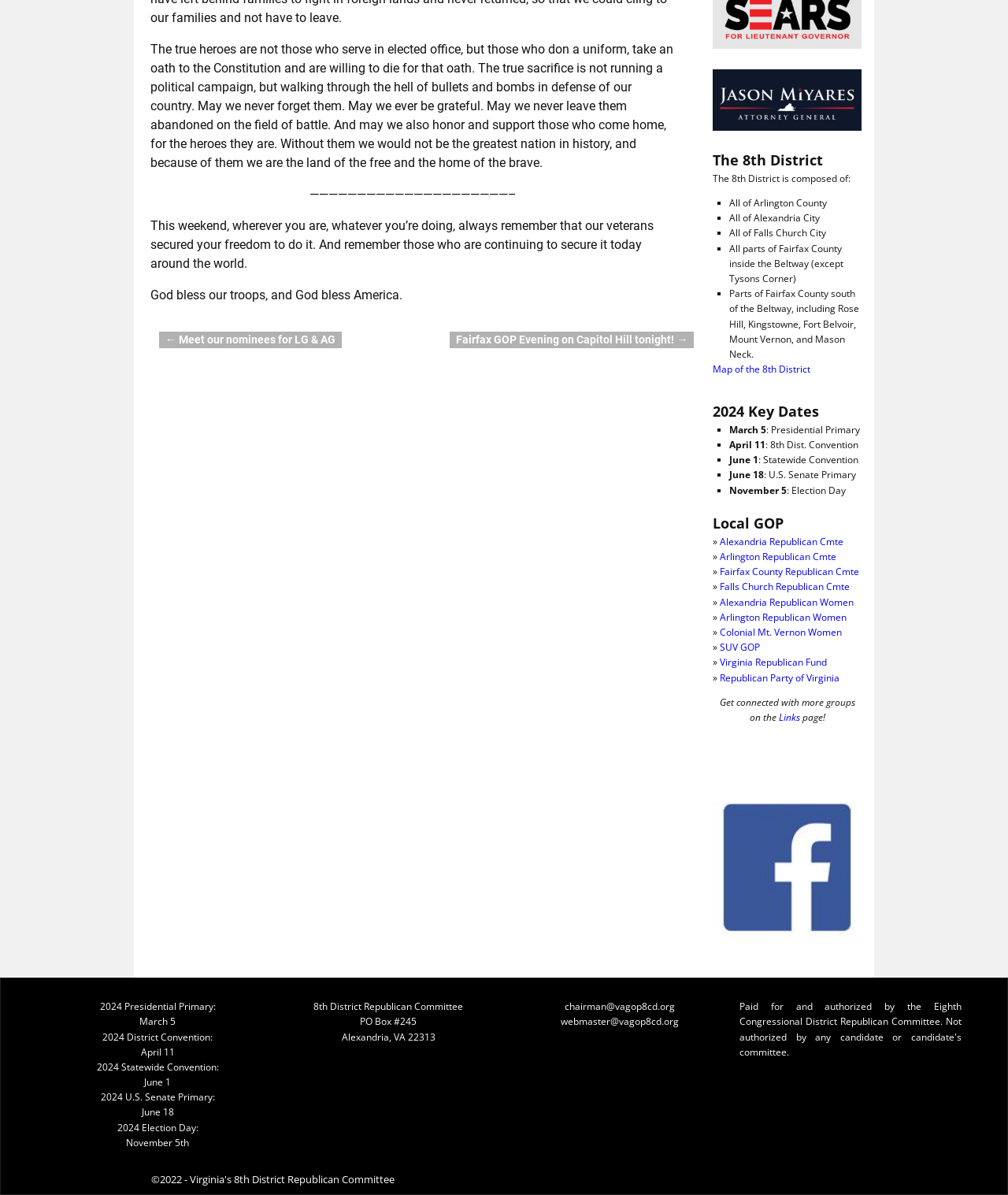Determine the bounding box for the UI element that matches this description: "Republican Party of Virginia".

[0.714, 0.561, 0.833, 0.573]